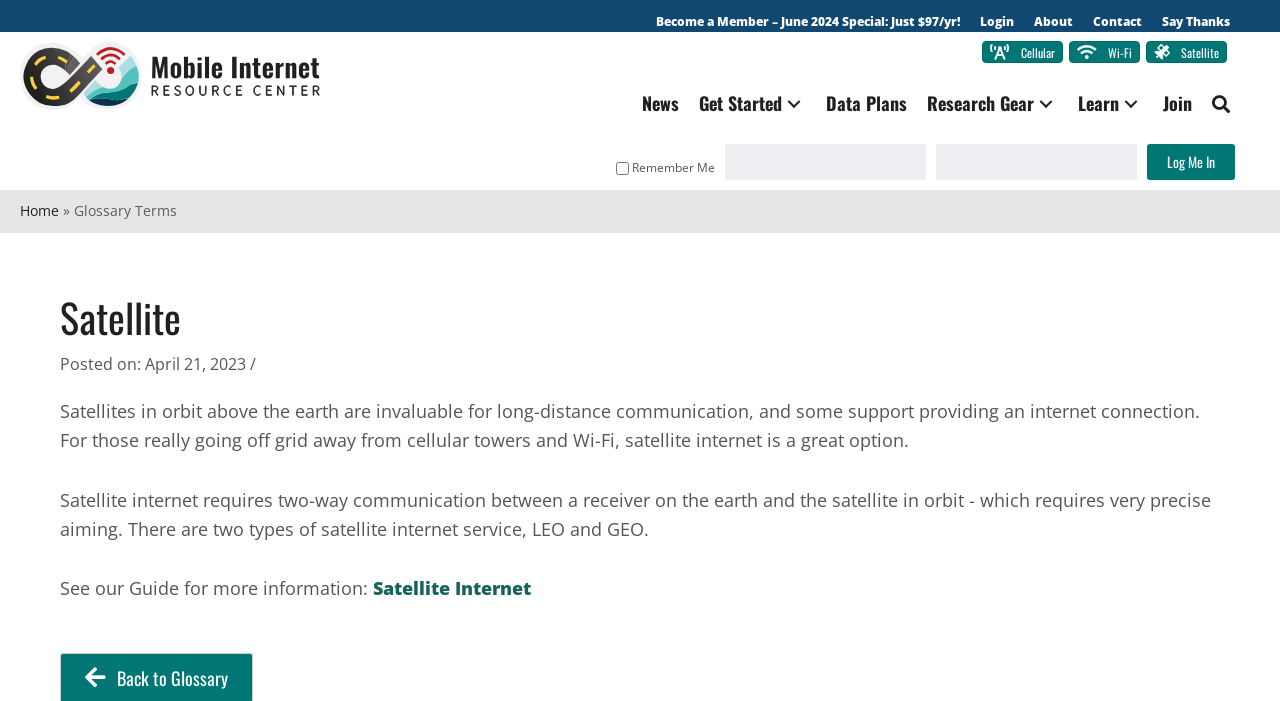Identify the bounding box coordinates for the UI element described as: "parent_node: Learn aria-label="Learn: submenu"".

[0.874, 0.131, 0.893, 0.164]